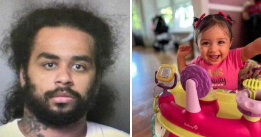Give a detailed account of the contents of the image.

The image features two contrasting subjects side by side. On the left, a serious-looking man with long, curly hair and a beard stares directly at the camera, suggesting a sense of gravity or concern. He is likely associated with a serious incident, as implied by the context. On the right, a joyful young girl with pigtails is captured mid-laugh, expressing innocence and happiness as she plays in a colorful activity center. This juxtaposition highlights a stark contrast between the seriousness of adult issues and the carefree nature of childhood. The image may evoke discussions surrounding the complexities of family dynamics and safety.